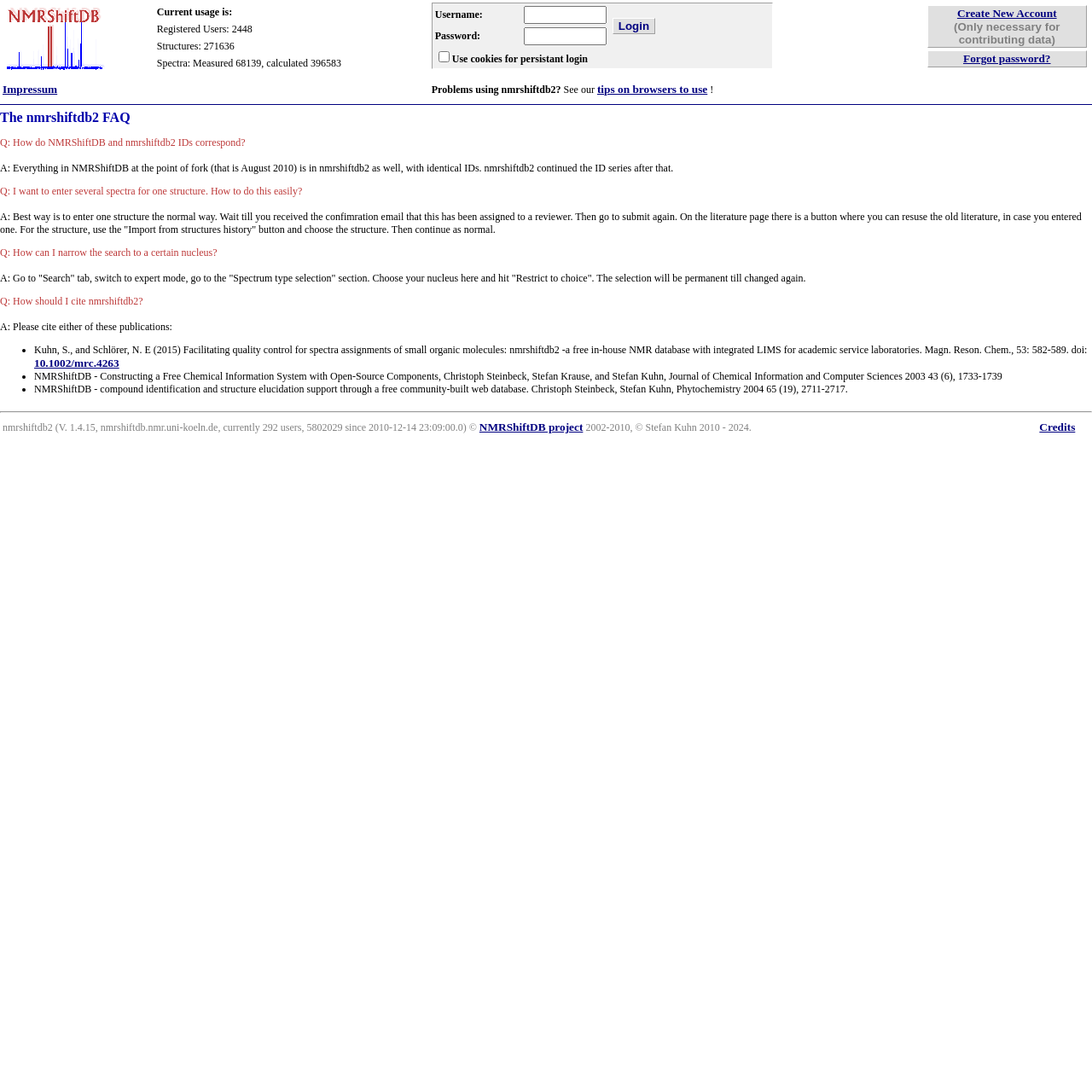Identify the bounding box coordinates of the region I need to click to complete this instruction: "Click the 'Impressum' link".

[0.002, 0.076, 0.052, 0.088]